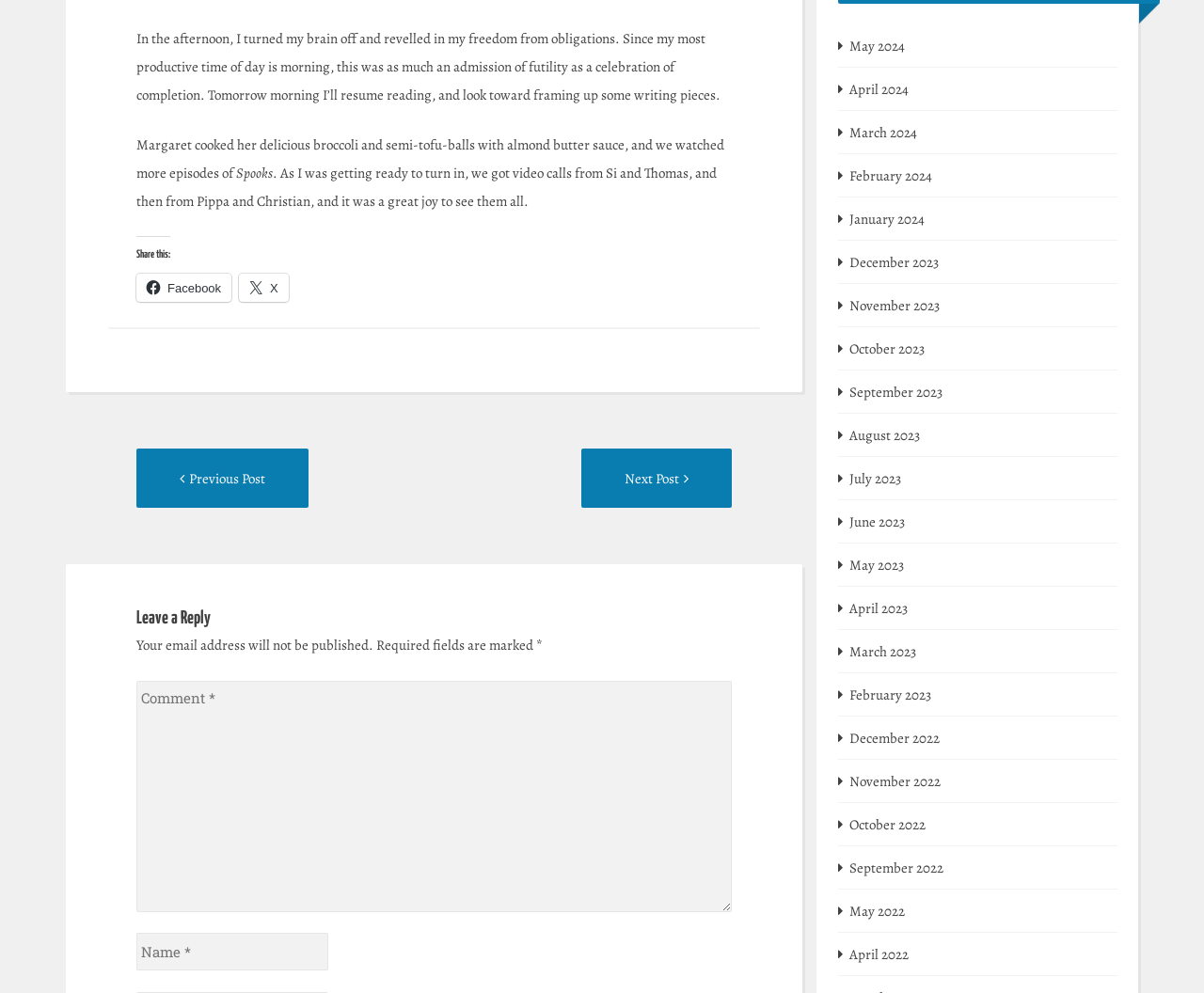Please give a concise answer to this question using a single word or phrase: 
What is the name of the TV show the author watched?

Spooks